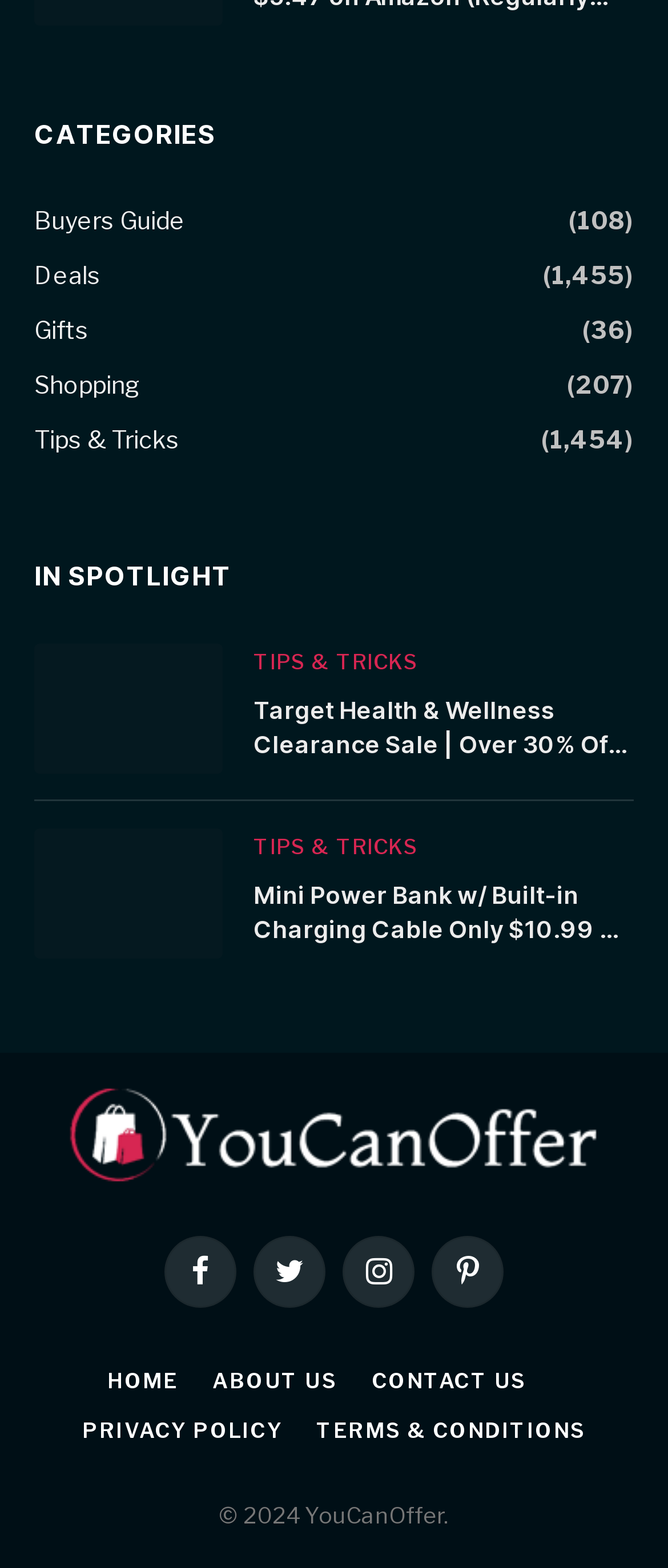Please reply to the following question using a single word or phrase: 
What is the year of the copyright?

2024